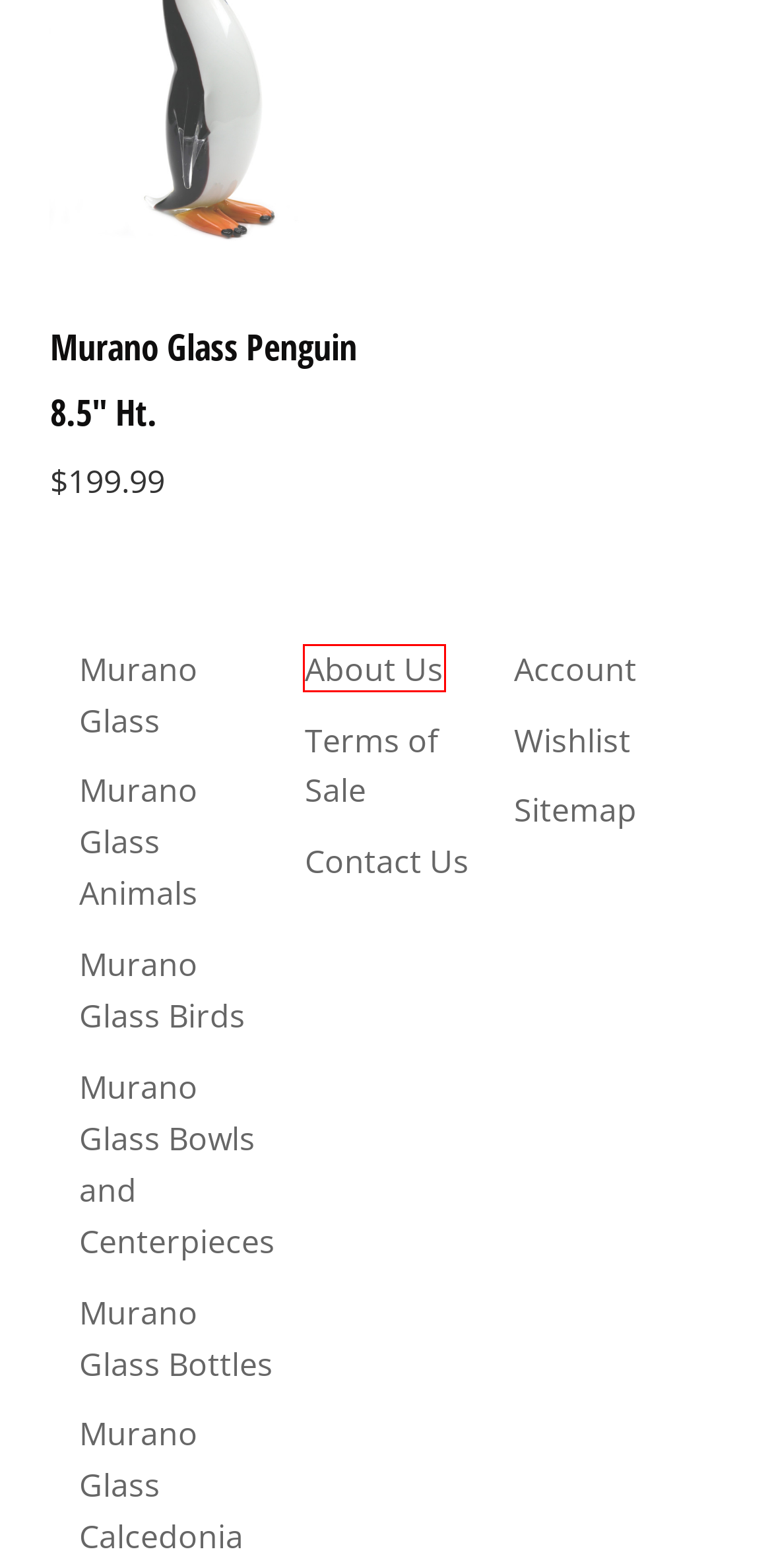You have a screenshot of a webpage with a red rectangle bounding box around an element. Identify the best matching webpage description for the new page that appears after clicking the element in the bounding box. The descriptions are:
A. About Us
B. Enterprise ecommerce, simplified. | BigCommerce
C. Murano Glass Bottles | Venetian Bottles | Hand Blown Glass Bottles
D. Murano Glass Animals | Glass Animal Figurines | Blown Glass Animals
E. Murano Glass Calcedonia | Murano Glass Sculpture | Glass Sculptures
F. Business Terms
G. Contact Us
H. Murano Glass Bowls and Centerpieces | Murano Bowl | Centerpiece Bowl

A